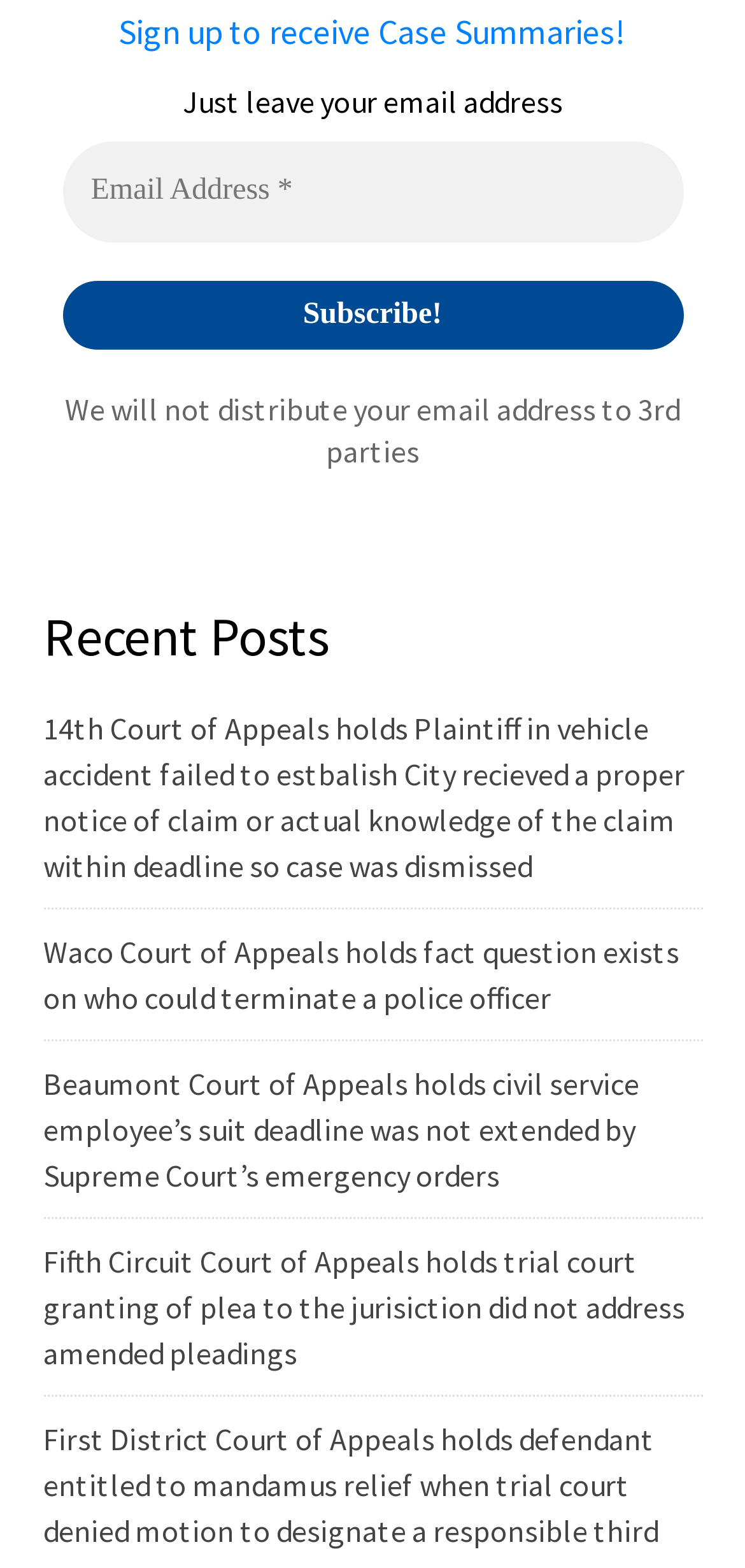How many recent posts are listed?
Look at the image and respond to the question as thoroughly as possible.

There are four recent posts listed, which are links to different court cases, including the 14th Court of Appeals, Waco Court of Appeals, Beaumont Court of Appeals, and Fifth Circuit Court of Appeals.